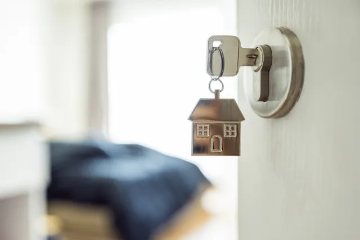What is the atmosphere in the background?
Answer the question with a detailed explanation, including all necessary information.

In the blurred background, hints of a cozy bedroom can be seen, further highlighting the homey atmosphere, which reinforces the idea that expert help is just a call away for those in need of lock replacement or similar services.